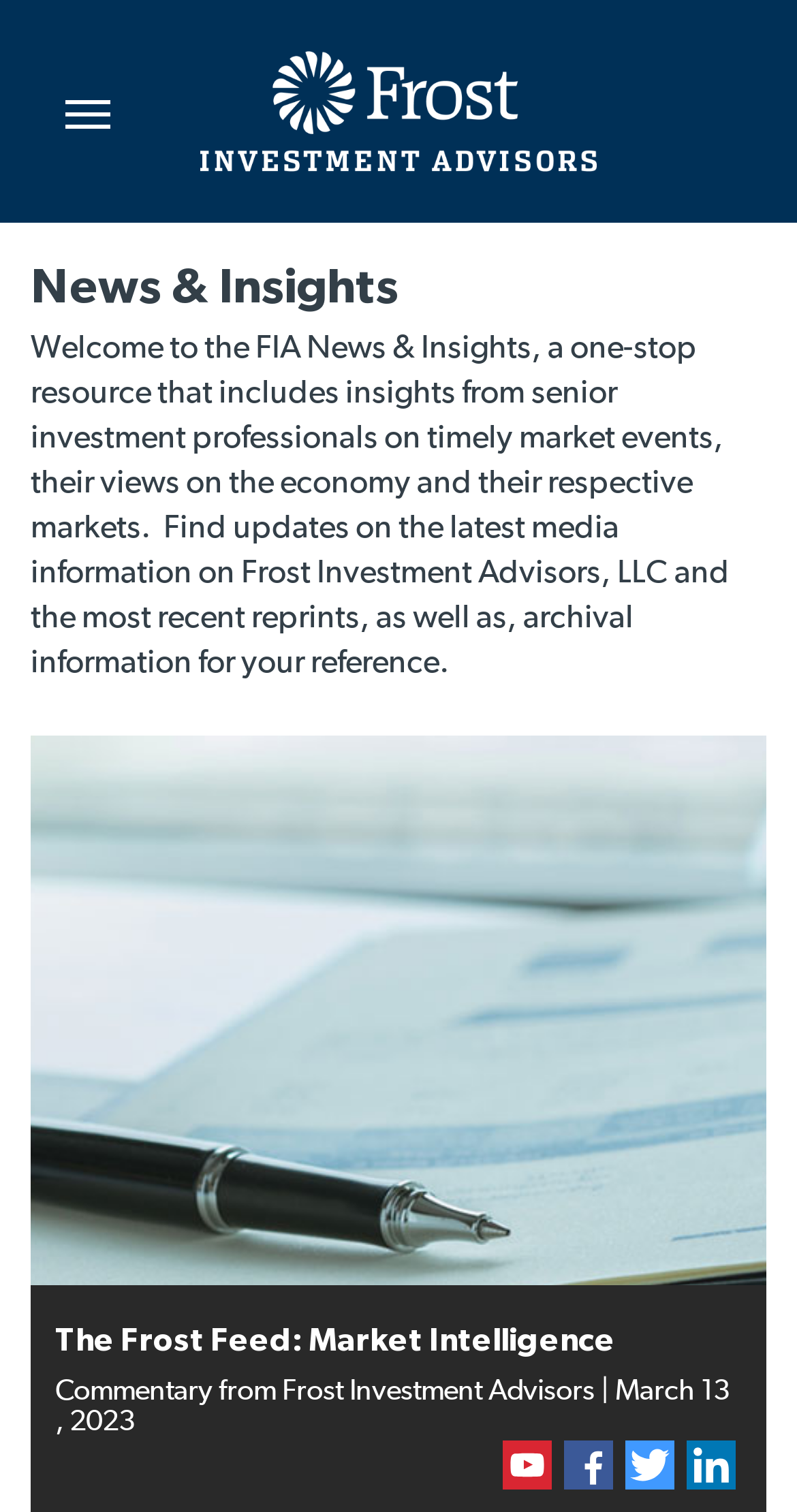Identify the text that serves as the heading for the webpage and generate it.

News & Insights